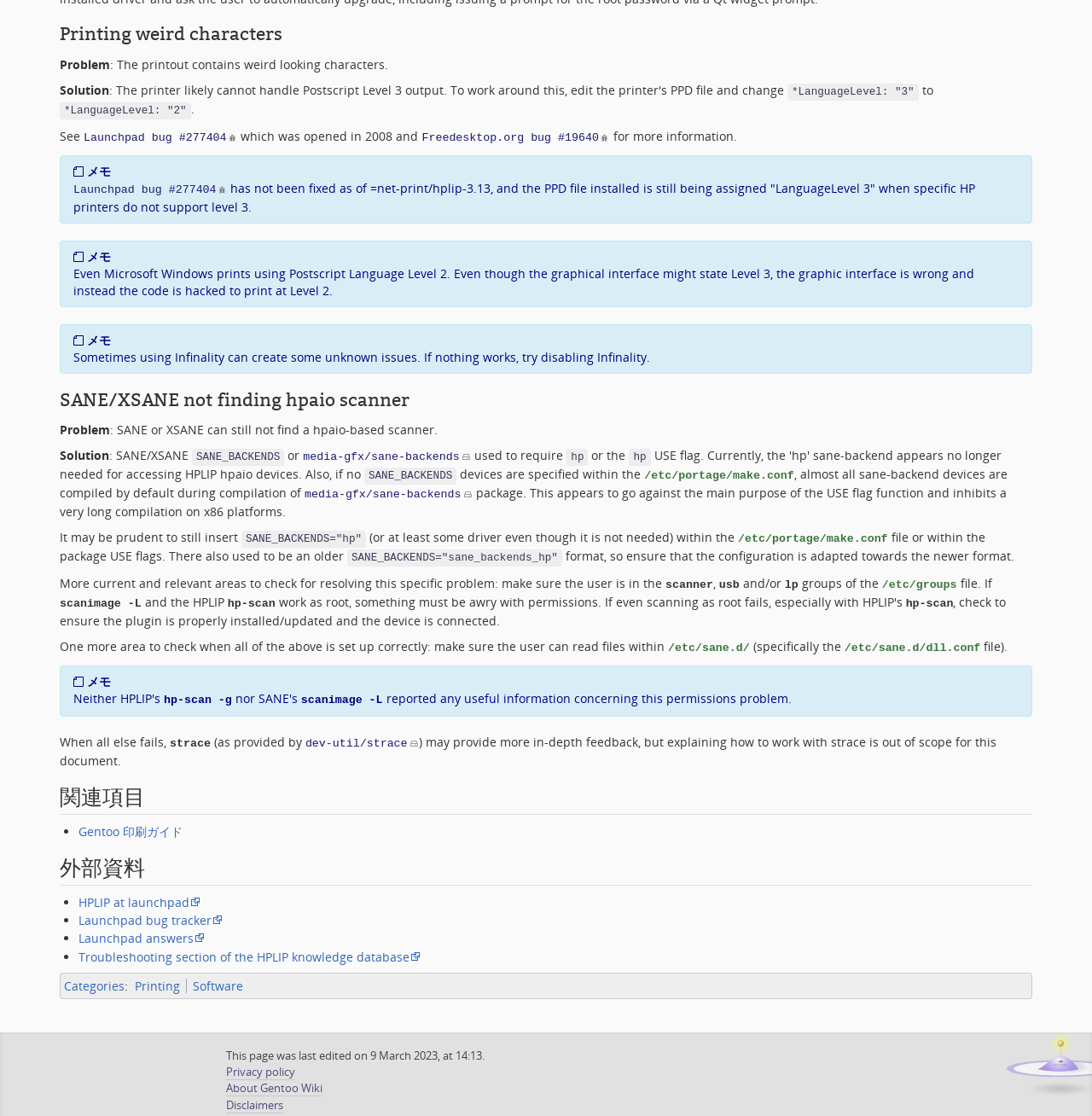Based on the element description "Disclaimers", predict the bounding box coordinates of the UI element.

[0.207, 0.914, 0.259, 0.928]